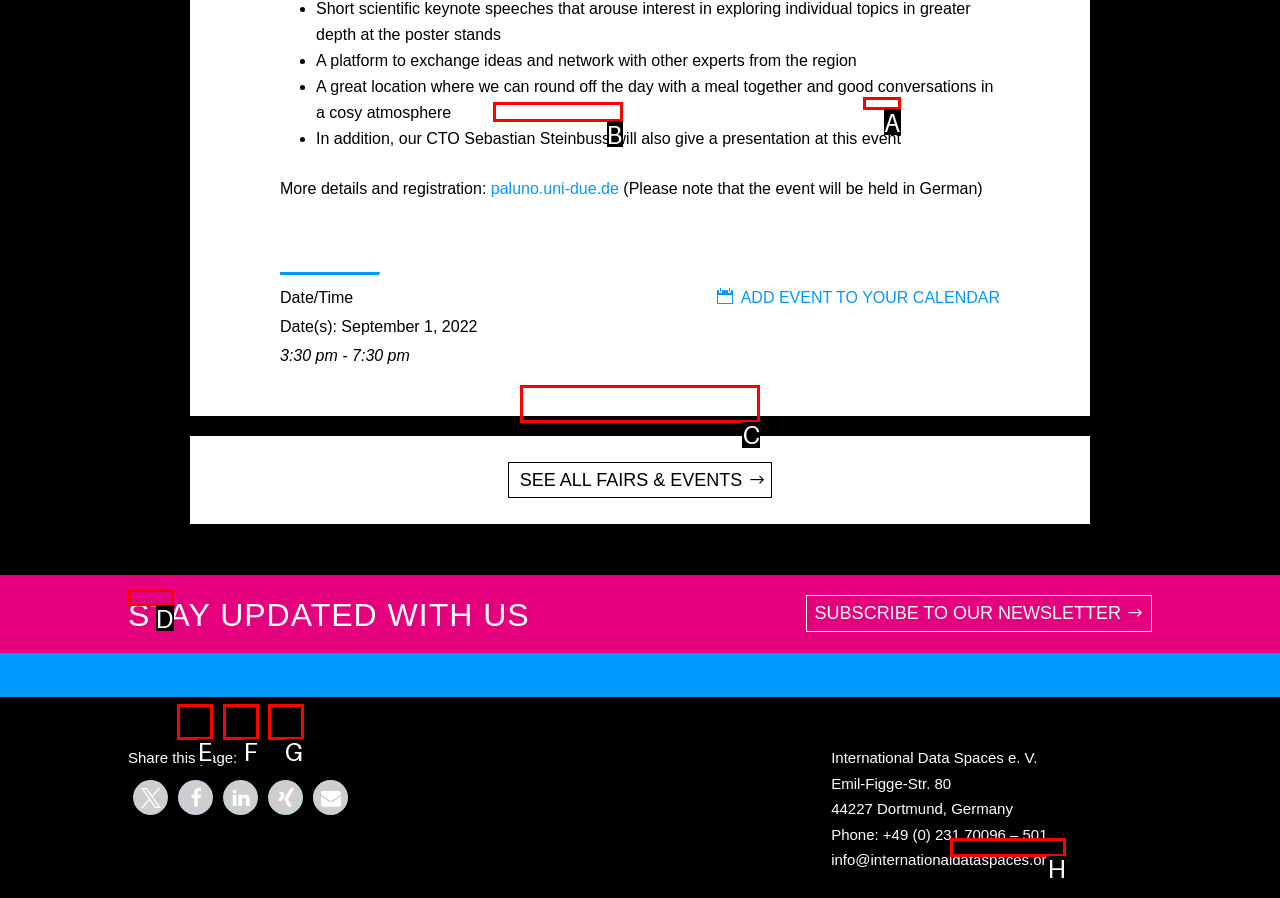Identify the correct UI element to click on to achieve the task: Share this page on Facebook. Provide the letter of the appropriate element directly from the available choices.

E